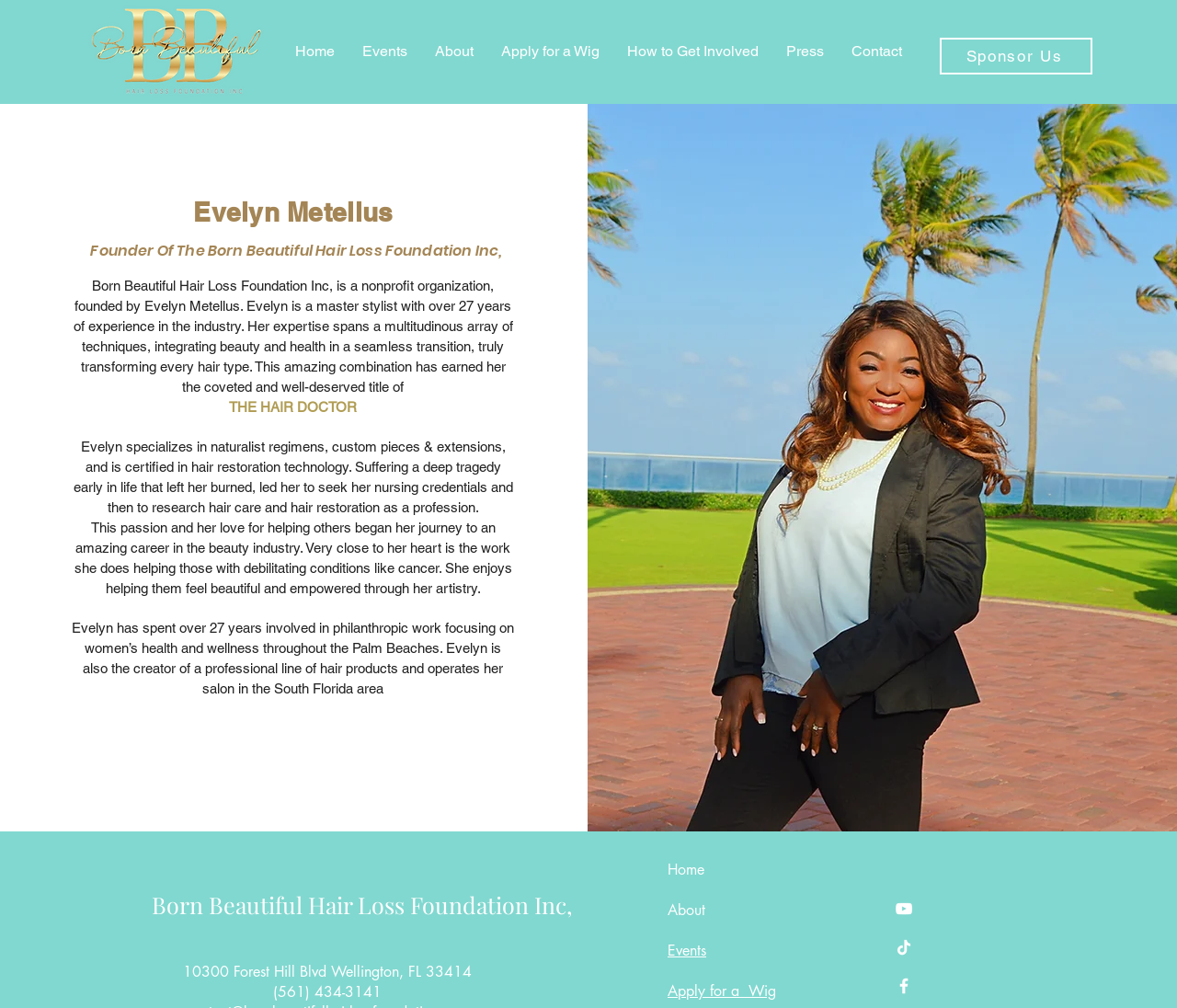What is the phone number of Born Beautiful Hair Loss Foundation Inc?
Please provide a single word or phrase as the answer based on the screenshot.

(561) 434-3141